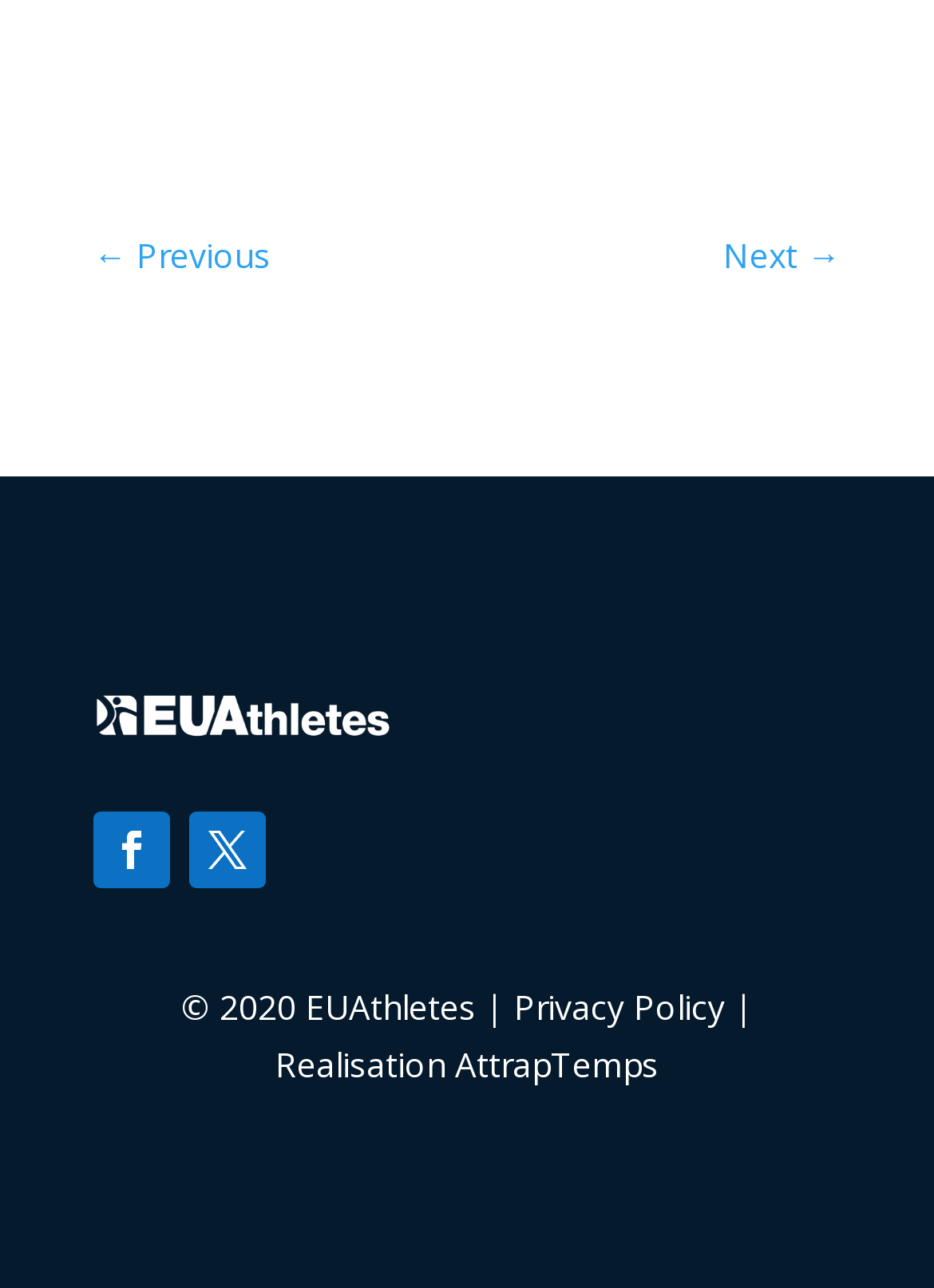Please provide a brief answer to the following inquiry using a single word or phrase:
What is the copyright year?

2020